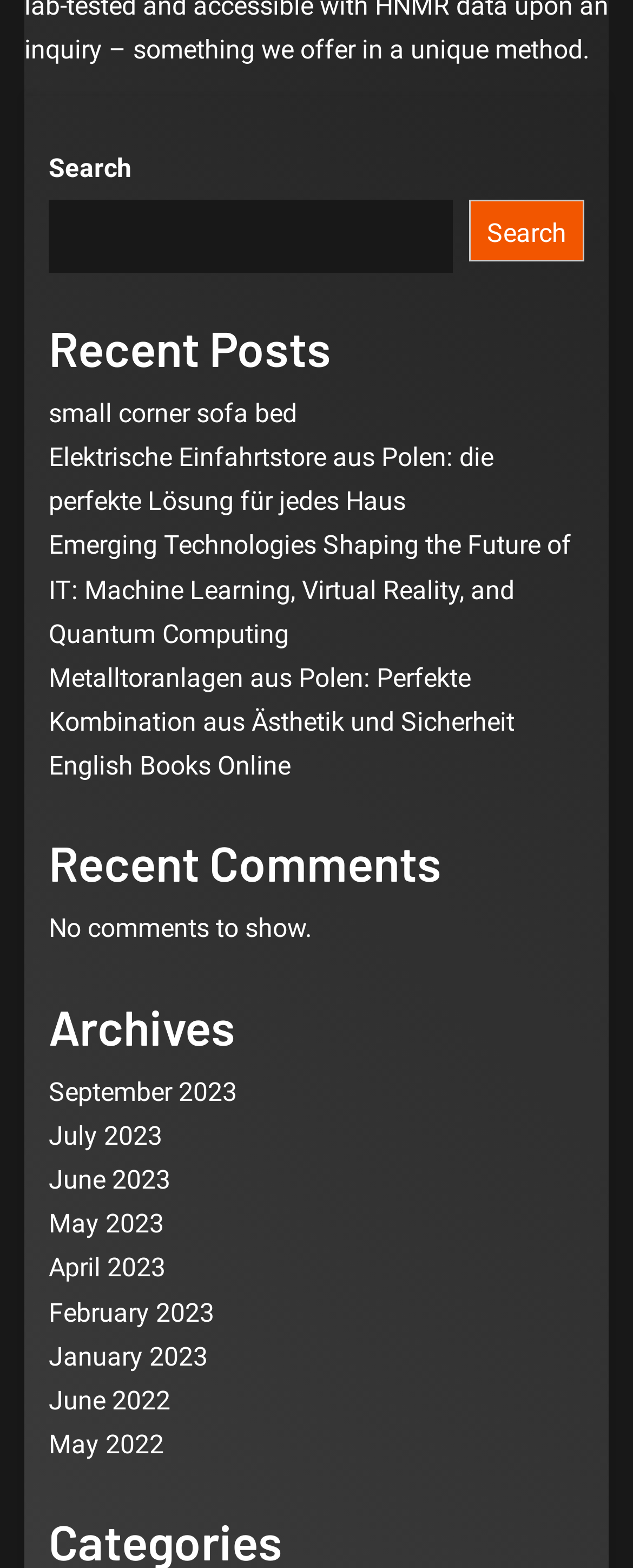What is the primary language of the blog posts?
By examining the image, provide a one-word or phrase answer.

English